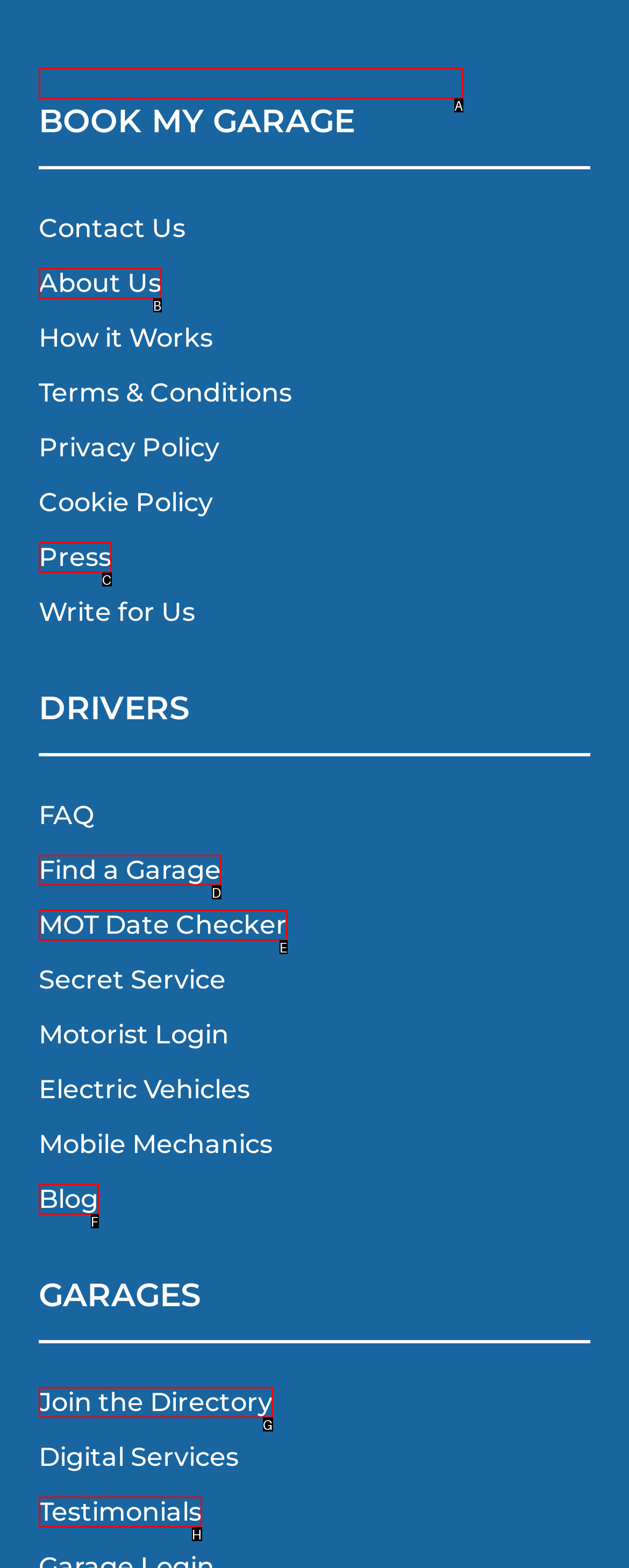Select the letter of the option that corresponds to: Testimonials
Provide the letter from the given options.

H